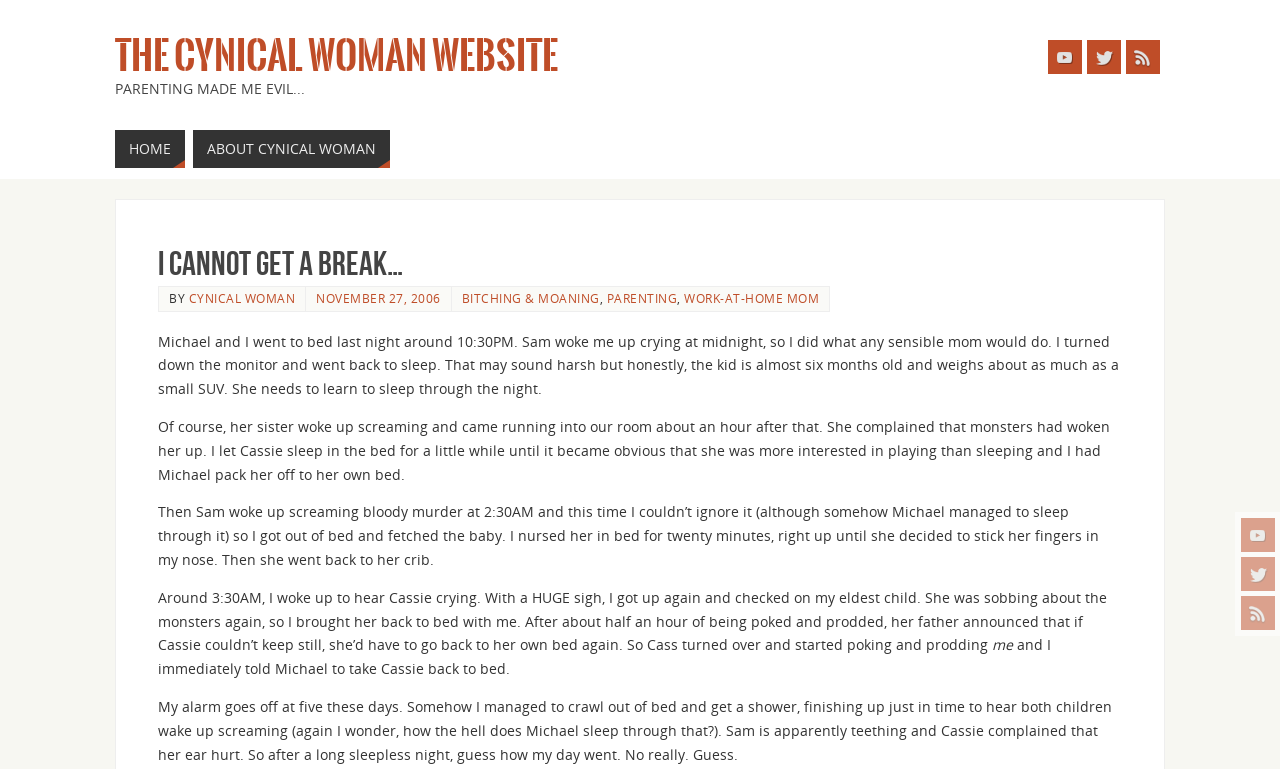Using the details in the image, give a detailed response to the question below:
What is the topic of the blog post?

I determined the topic of the blog post by reading the text of the blog post which mentions parenting and children. The text also mentions specific experiences of the author with her children, such as waking up at night and dealing with monsters.